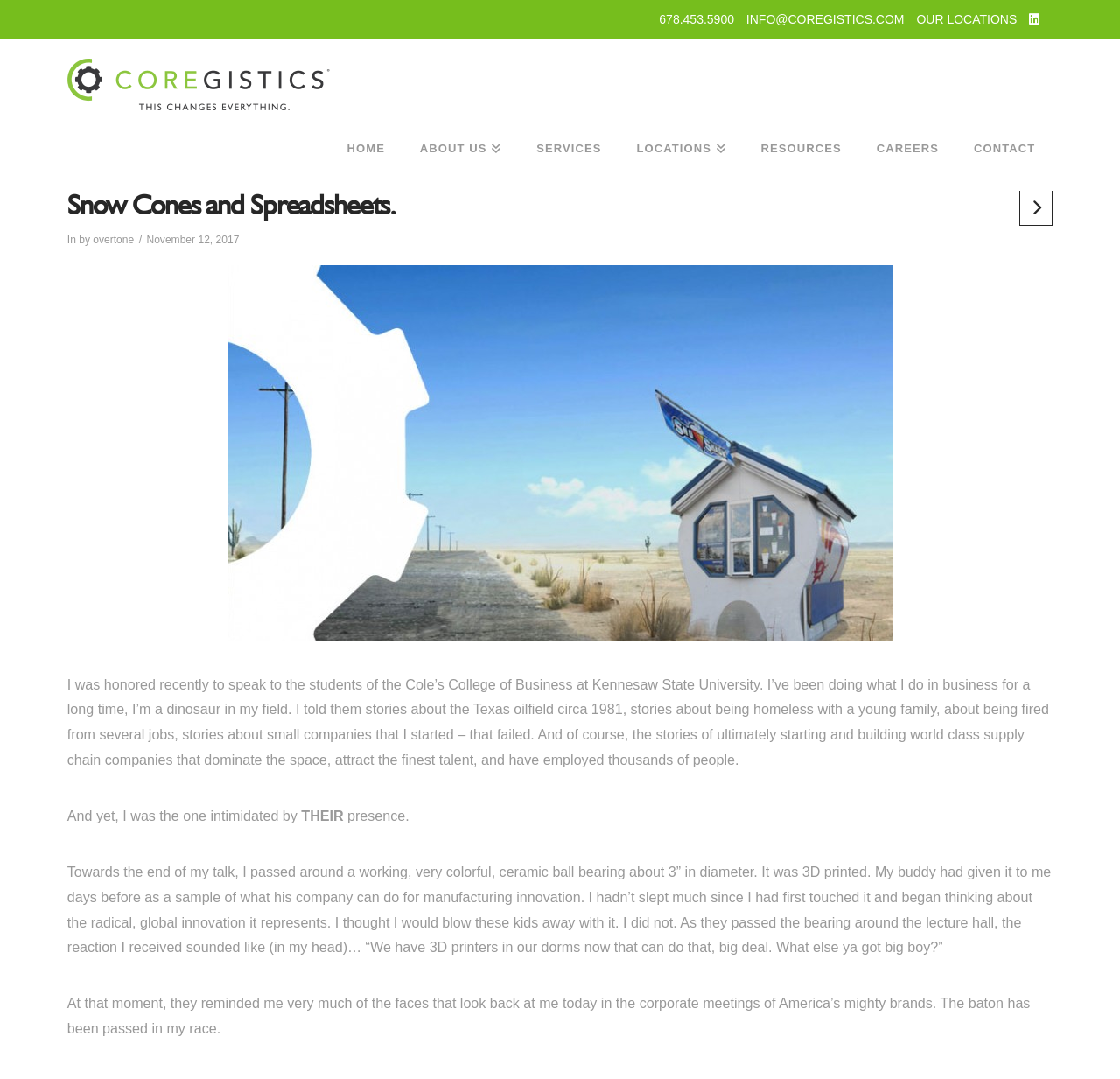Given the element description "parent_node: HOME" in the screenshot, predict the bounding box coordinates of that UI element.

[0.06, 0.054, 0.294, 0.102]